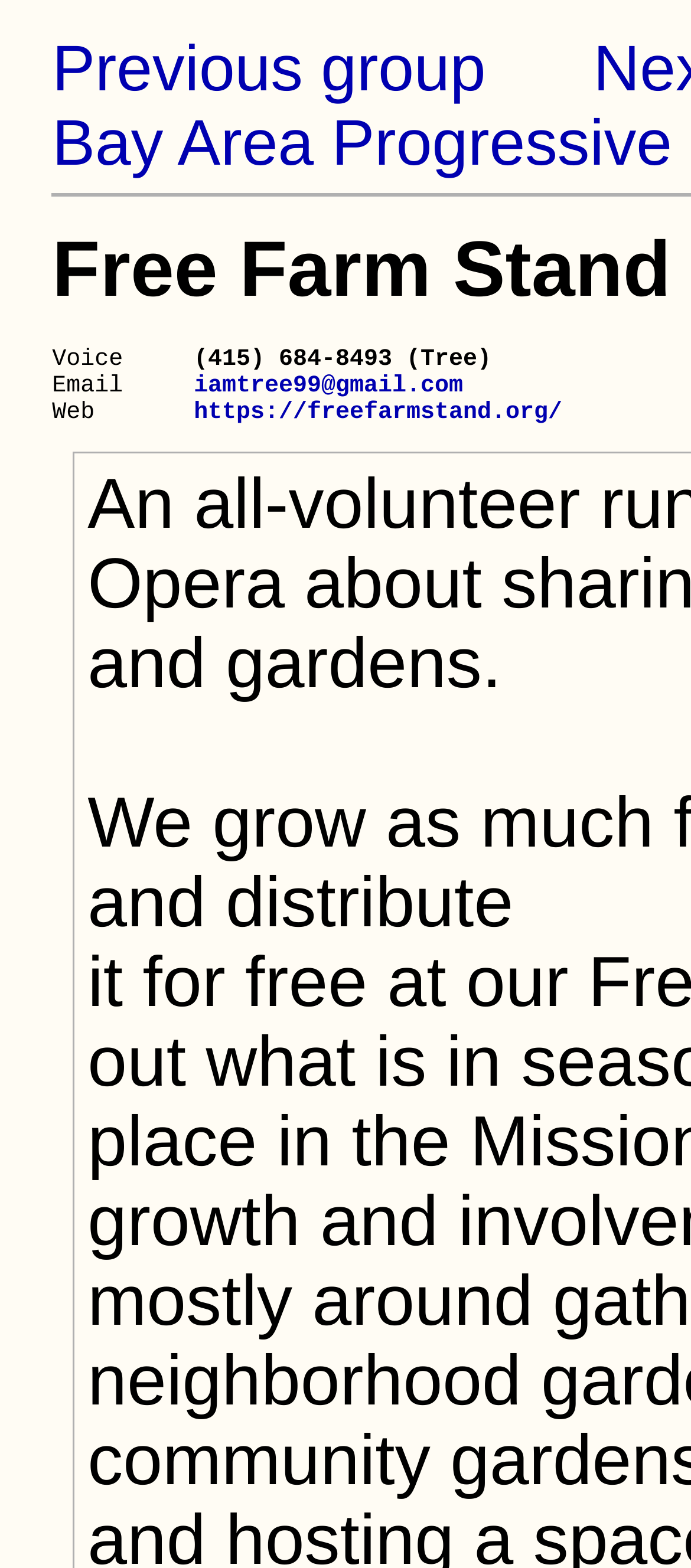Mark the bounding box of the element that matches the following description: "Previous group".

[0.075, 0.02, 0.703, 0.067]